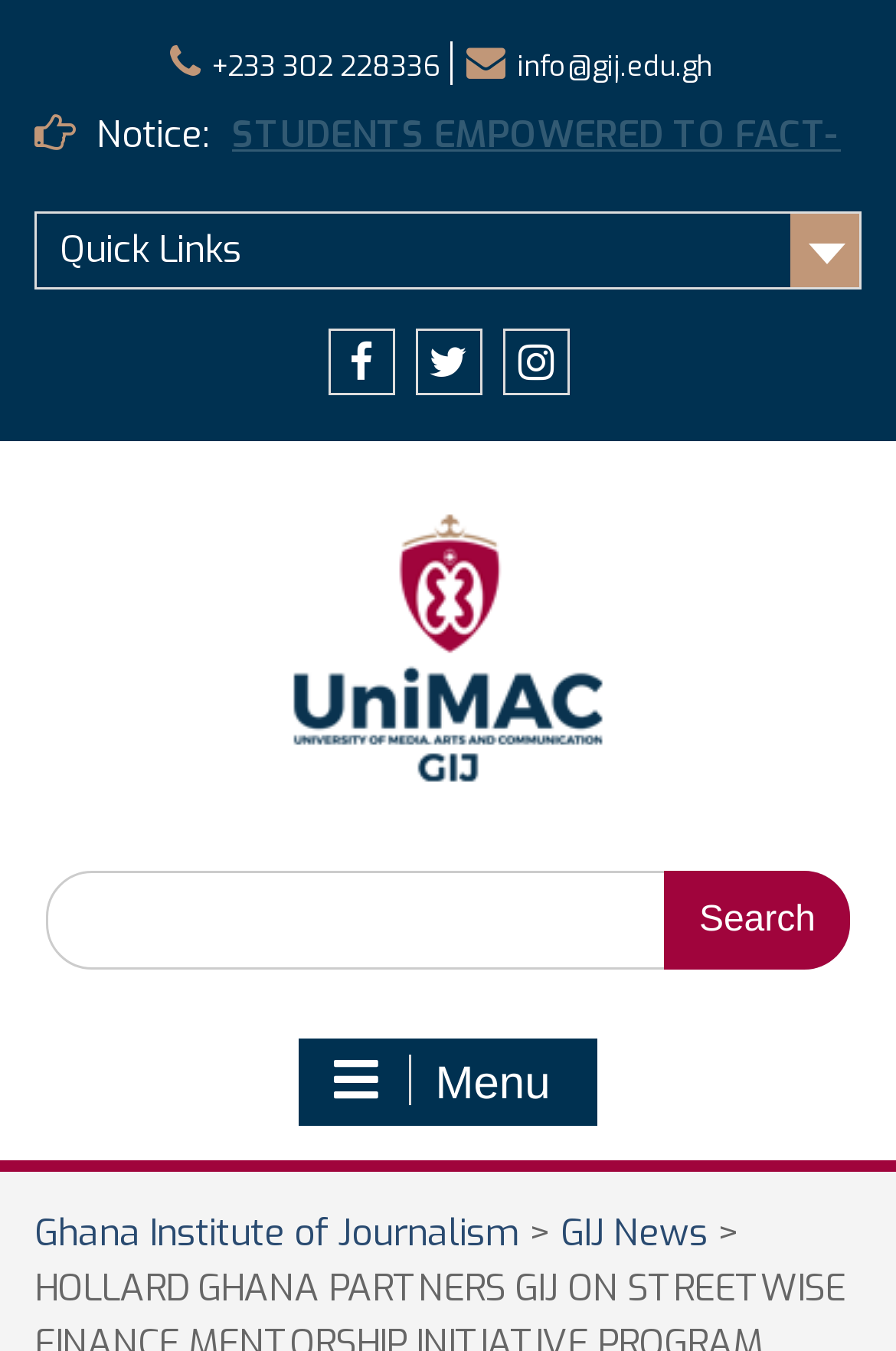Please find the bounding box for the following UI element description. Provide the coordinates in (top-left x, top-left y, bottom-right x, bottom-right y) format, with values between 0 and 1: GIJ News

[0.626, 0.894, 0.79, 0.93]